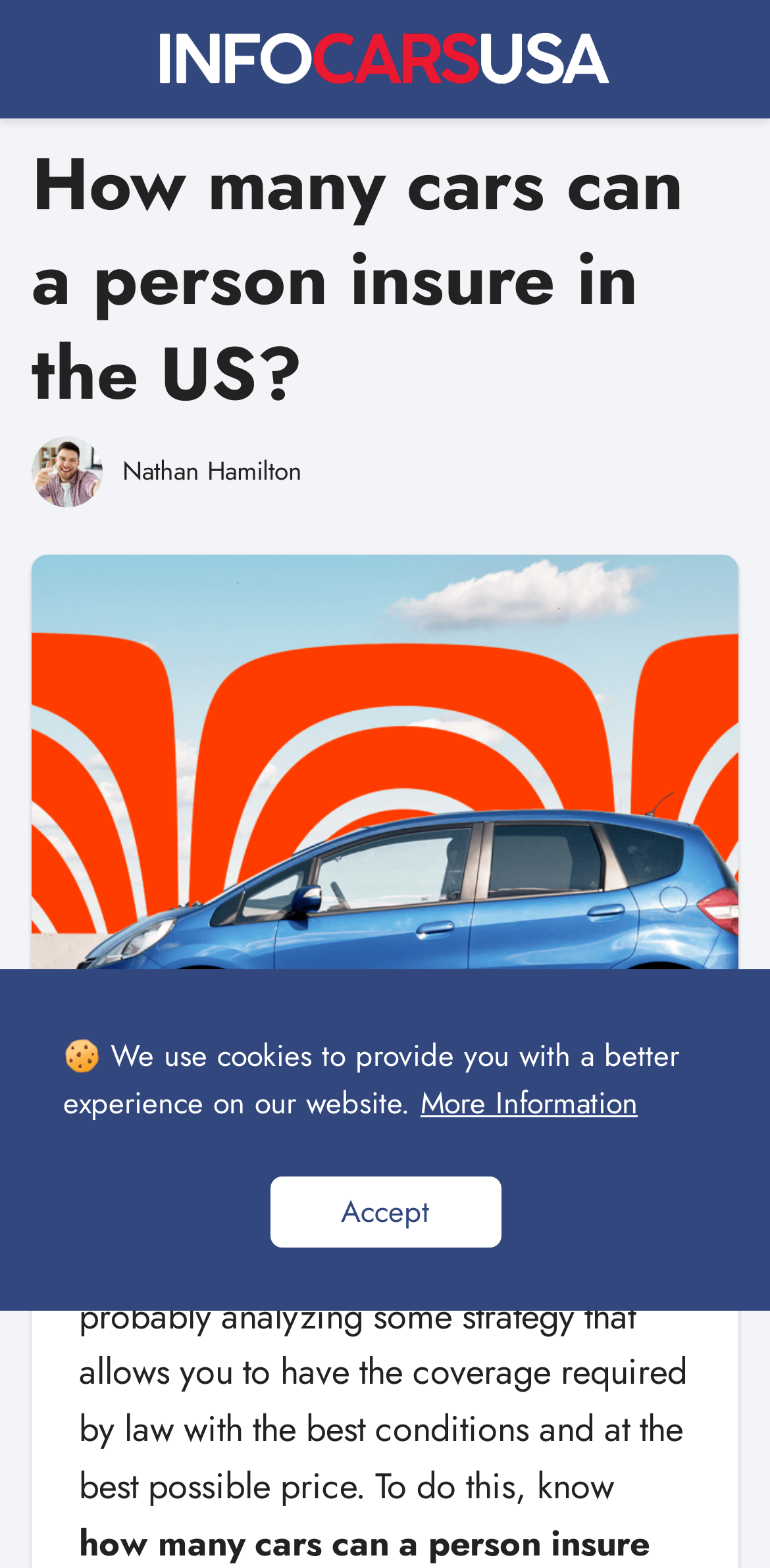Find and generate the main title of the webpage.

How many cars can a person insure in the US?